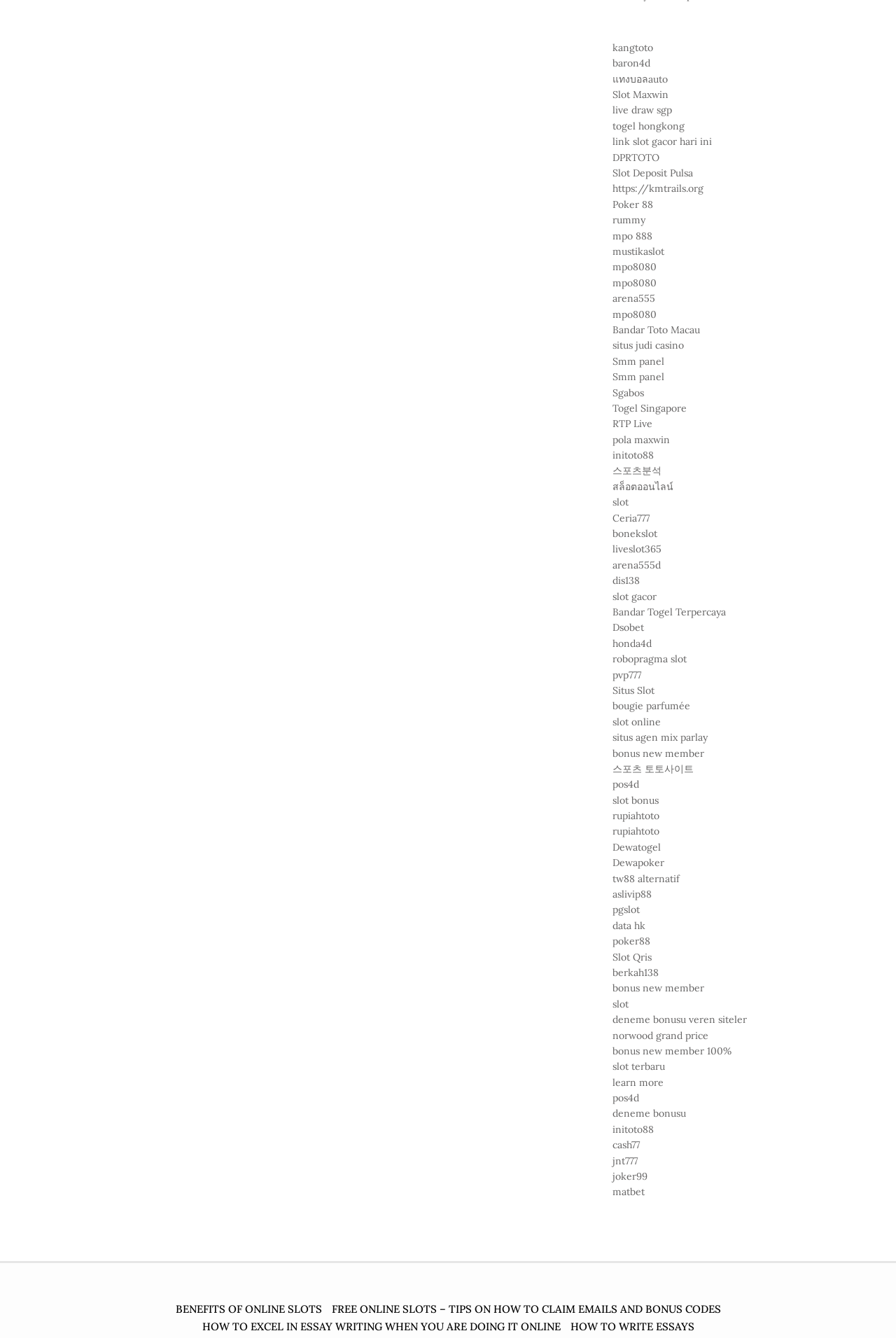Please indicate the bounding box coordinates of the element's region to be clicked to achieve the instruction: "click on 'kangtoto' link". Provide the coordinates as four float numbers between 0 and 1, i.e., [left, top, right, bottom].

[0.684, 0.031, 0.729, 0.04]